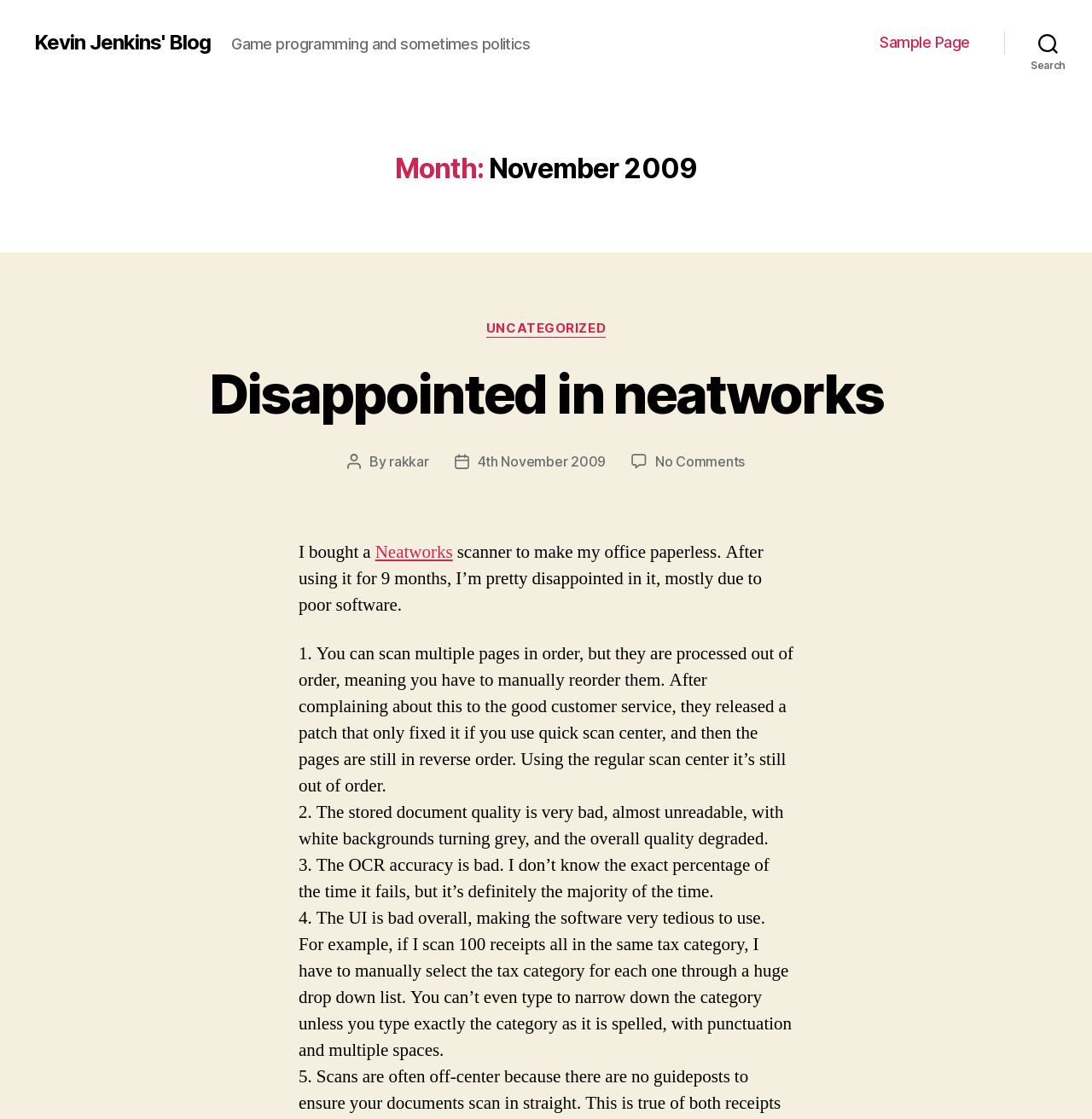Locate the bounding box coordinates of the area where you should click to accomplish the instruction: "View UNCATEGORIZED".

[0.445, 0.287, 0.555, 0.302]